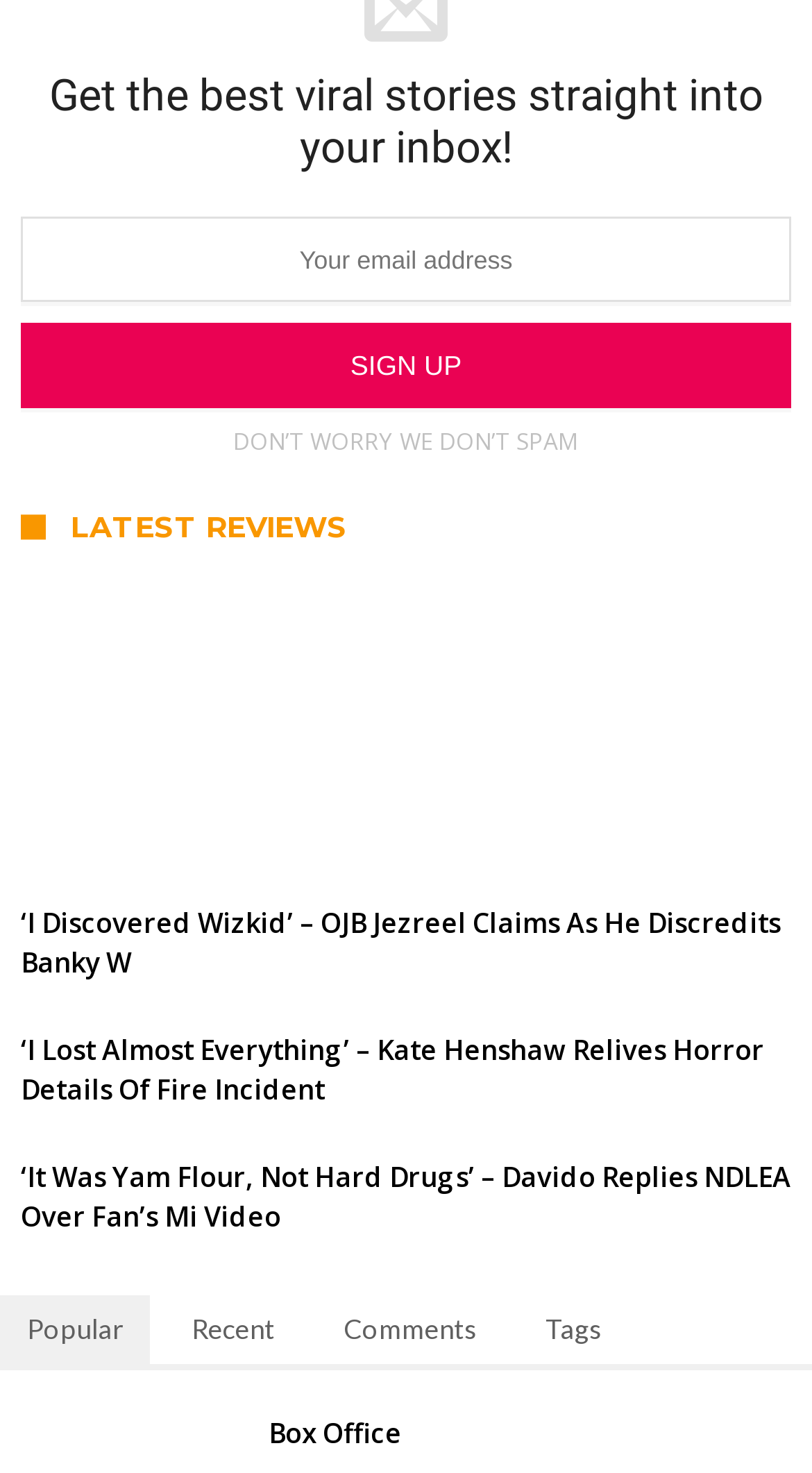Locate the bounding box coordinates of the element that needs to be clicked to carry out the instruction: "Sign up for newsletter". The coordinates should be given as four float numbers ranging from 0 to 1, i.e., [left, top, right, bottom].

[0.026, 0.219, 0.974, 0.277]